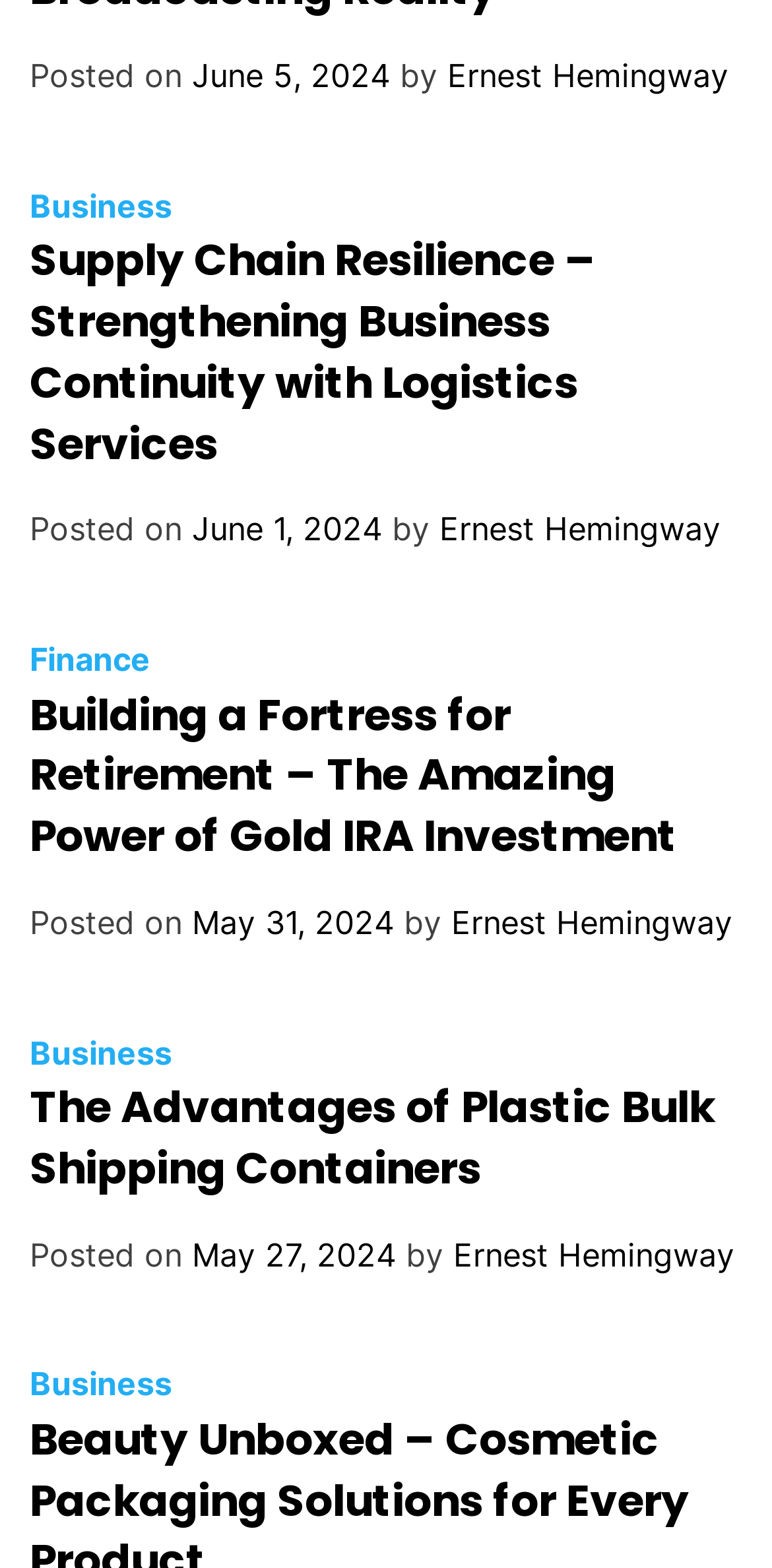Determine the bounding box coordinates for the clickable element required to fulfill the instruction: "Explore article about Building a Fortress for Retirement". Provide the coordinates as four float numbers between 0 and 1, i.e., [left, top, right, bottom].

[0.038, 0.436, 0.877, 0.553]